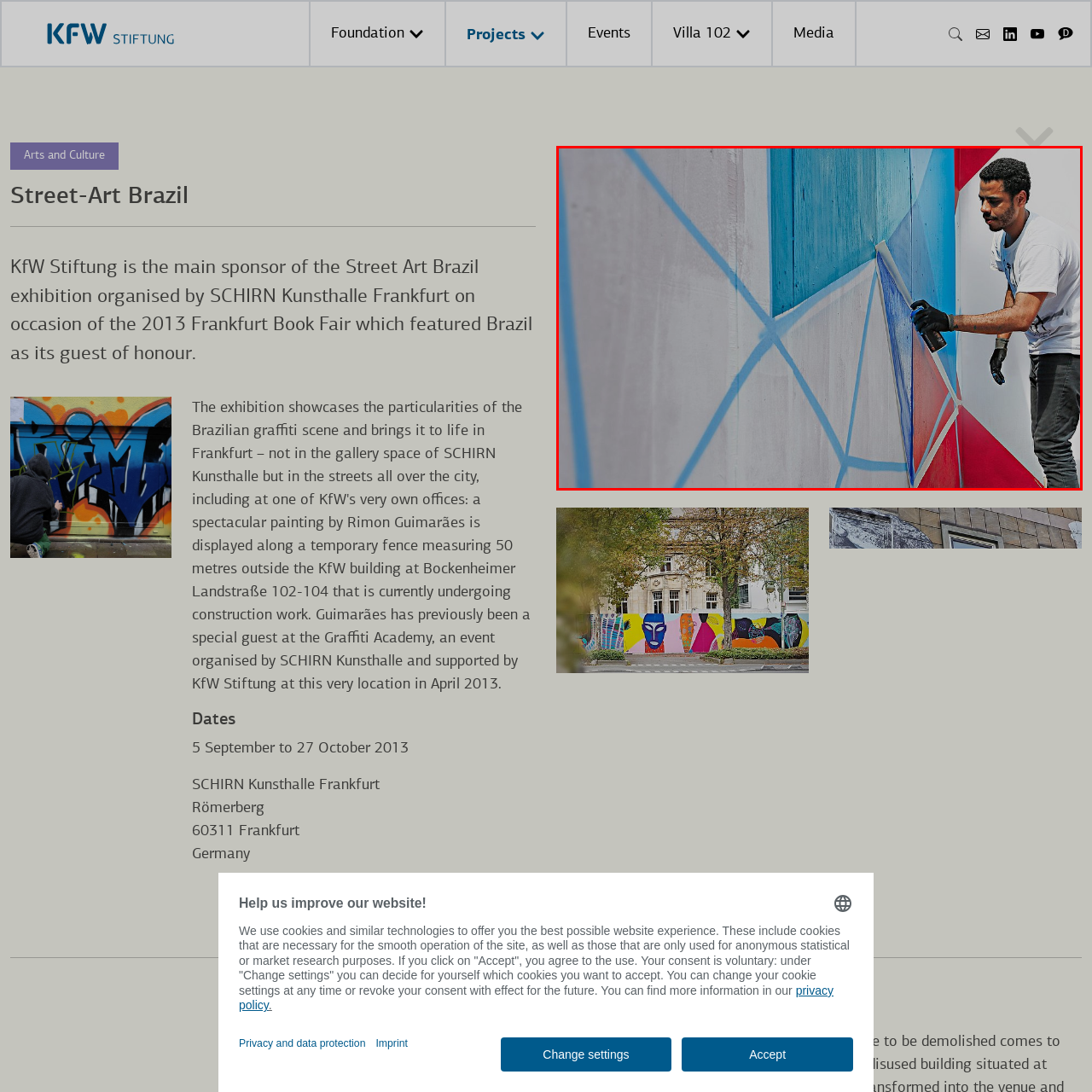Please scrutinize the portion of the image inside the purple boundary and provide an elaborate answer to the question below, relying on the visual elements: 
What is the background of the mural composed of?

The caption describes the background of the mural as a combination of textured surfaces in various shades, which adds depth and visual interest to the overall artwork.